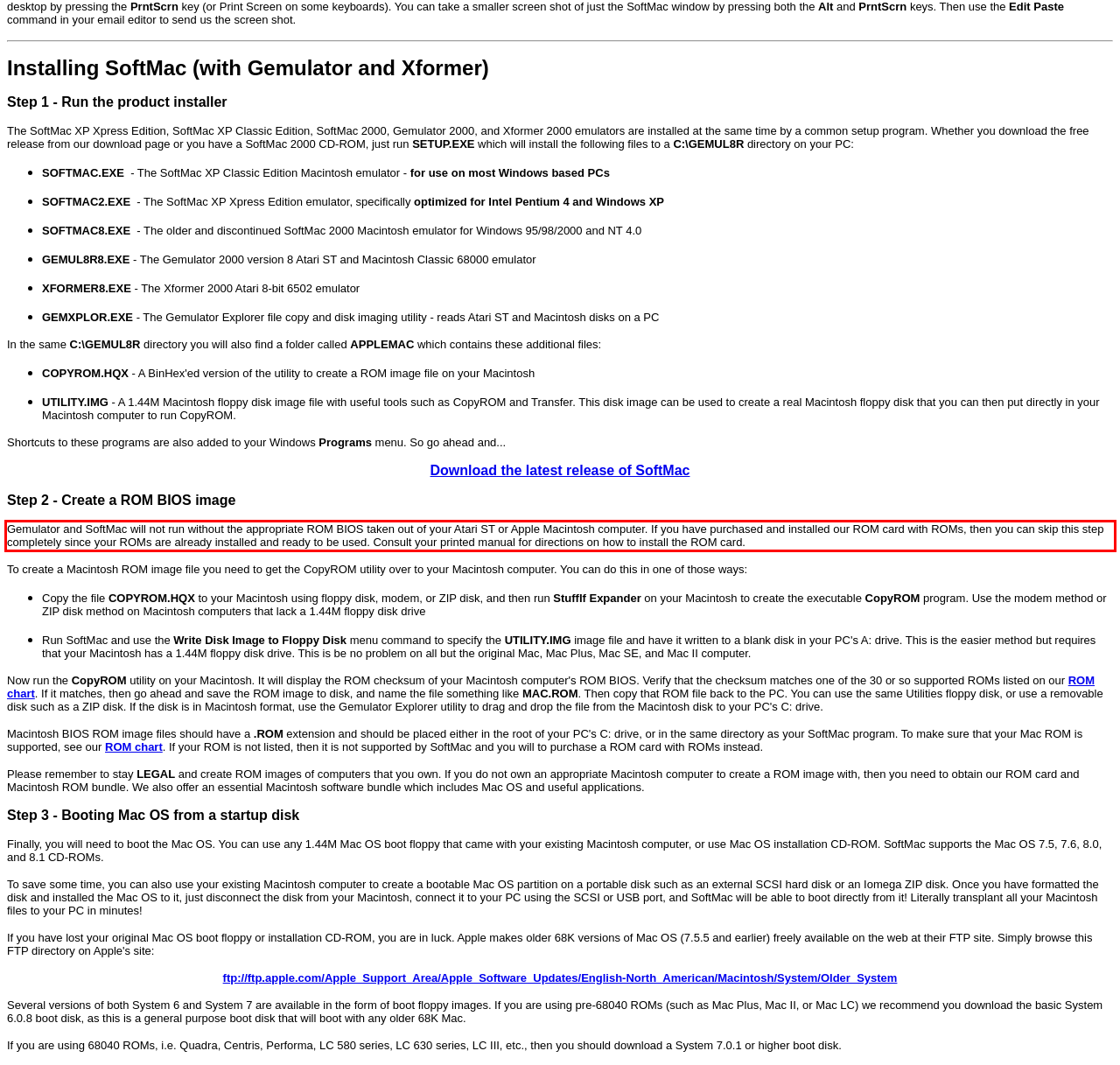From the screenshot of the webpage, locate the red bounding box and extract the text contained within that area.

Gemulator and SoftMac will not run without the appropriate ROM BIOS taken out of your Atari ST or Apple Macintosh computer. If you have purchased and installed our ROM card with ROMs, then you can skip this step completely since your ROMs are already installed and ready to be used. Consult your printed manual for directions on how to install the ROM card.